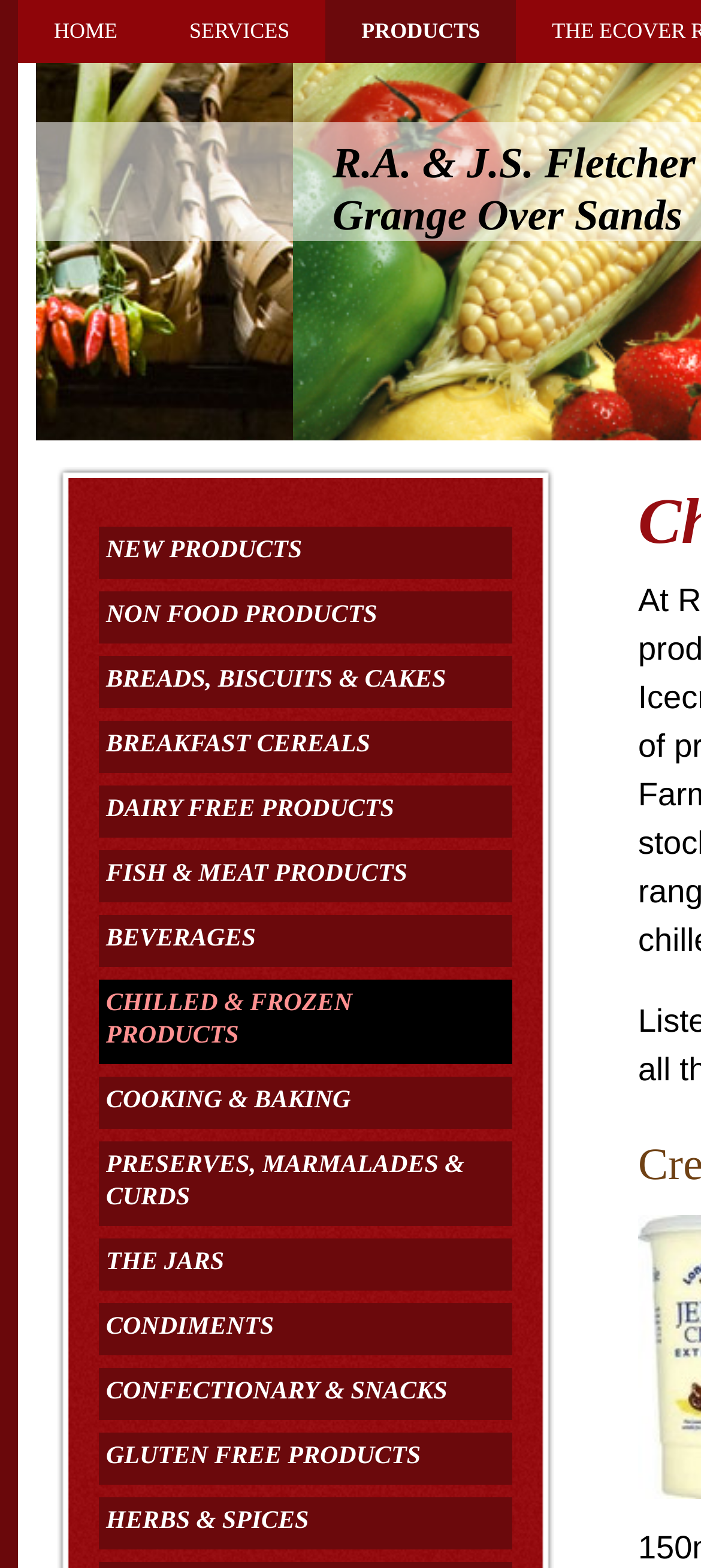Use a single word or phrase to answer the question: 
What is the first product category?

NEW PRODUCTS